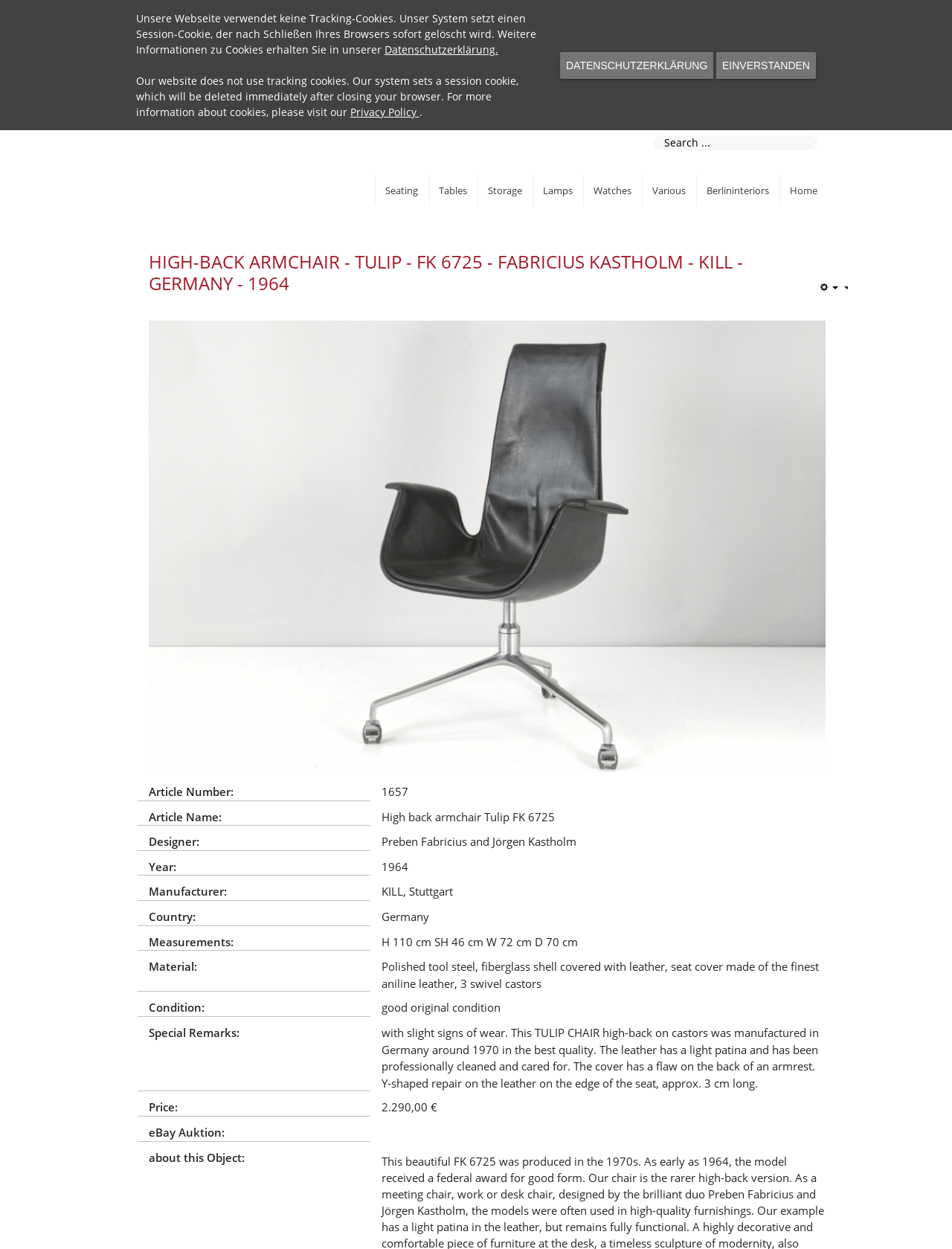Locate the coordinates of the bounding box for the clickable region that fulfills this instruction: "Search for products".

[0.687, 0.109, 0.859, 0.12]